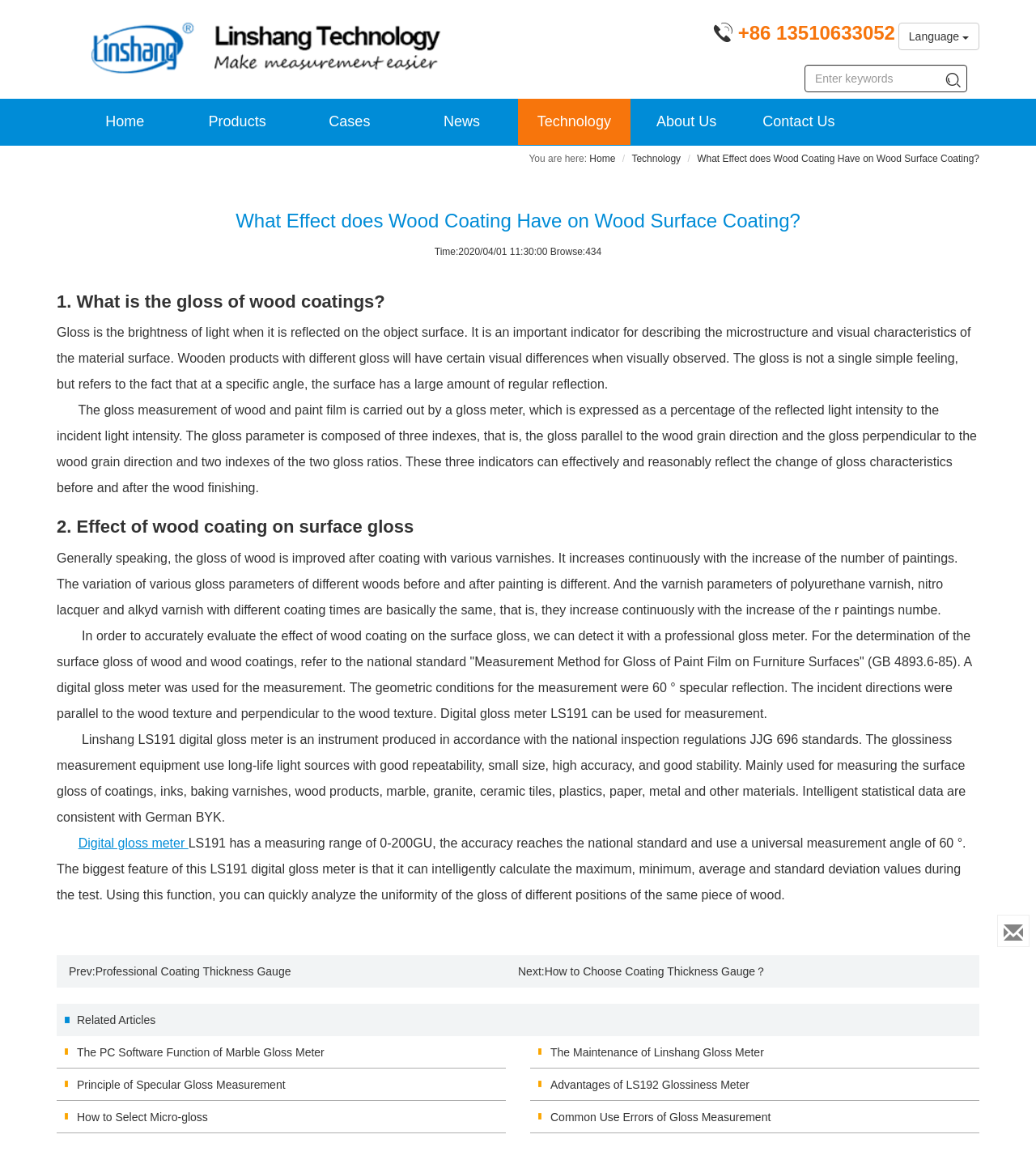What is the effect of wood coating on surface gloss?
Using the image as a reference, answer the question with a short word or phrase.

It improves the gloss